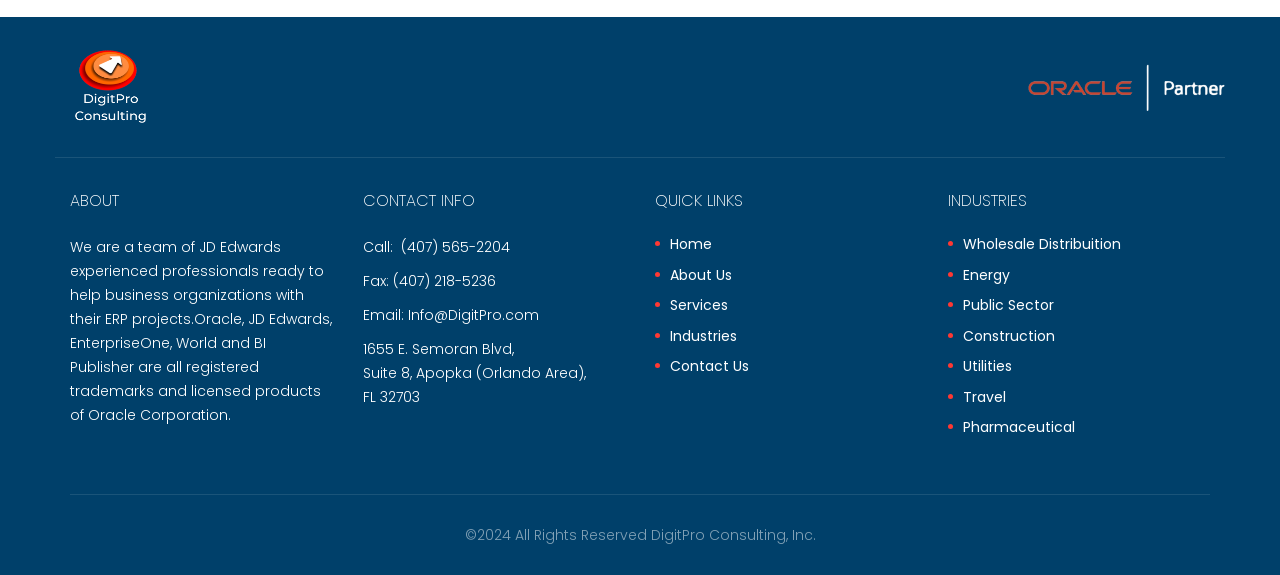Locate the bounding box coordinates of the element's region that should be clicked to carry out the following instruction: "View the 'Contact Info'". The coordinates need to be four float numbers between 0 and 1, i.e., [left, top, right, bottom].

[0.283, 0.336, 0.488, 0.363]